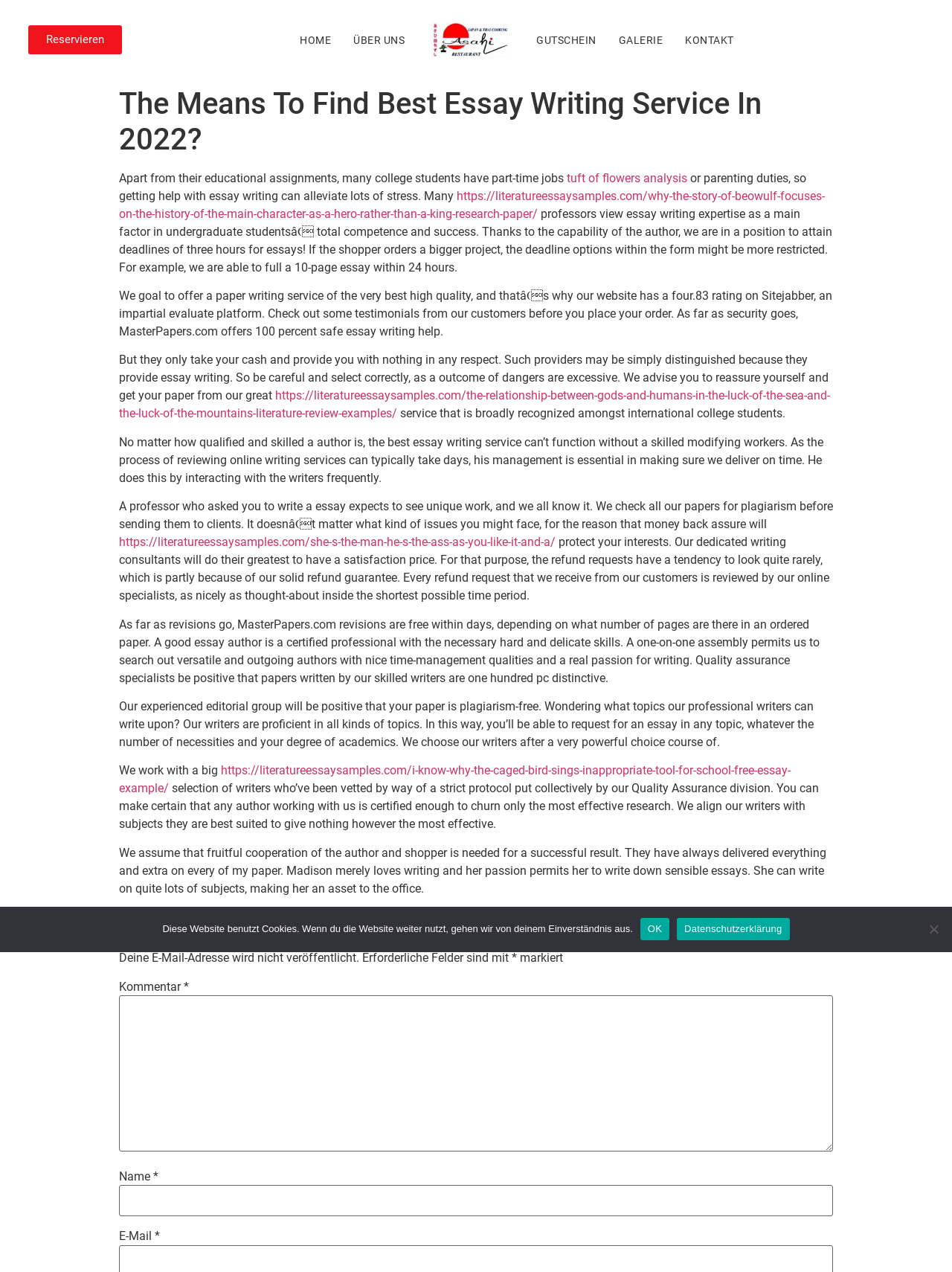What is the function of the 'Kommentar' textbox?
Answer the question with a single word or phrase by looking at the picture.

Leave a comment